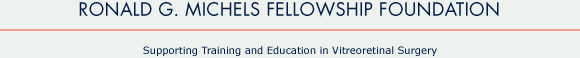What area of medical education does the foundation focus on?
Refer to the screenshot and respond with a concise word or phrase.

vitreoretinal surgery